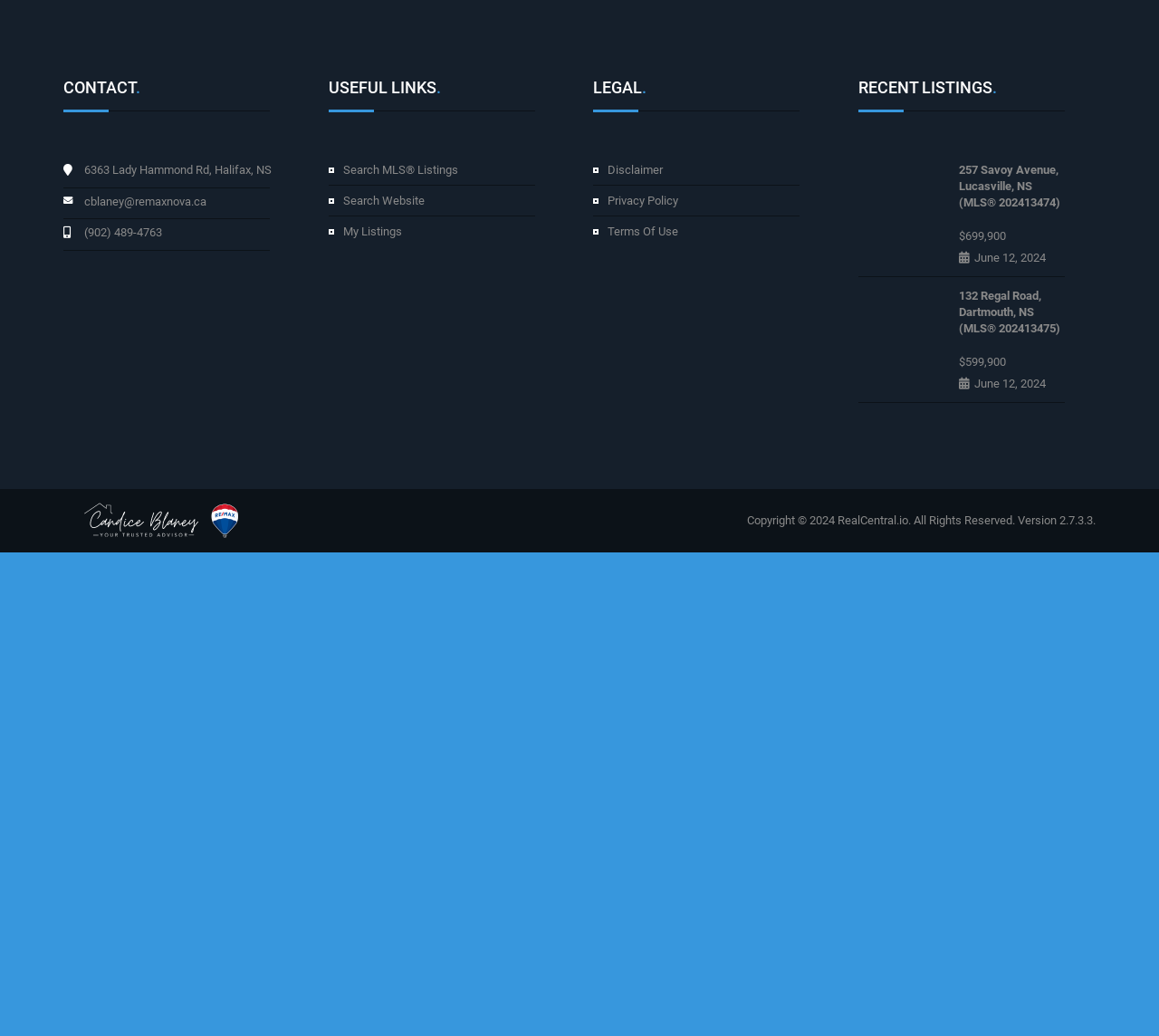Determine the bounding box coordinates of the area to click in order to meet this instruction: "View recent listing at 257 Savoy Avenue".

[0.827, 0.157, 0.914, 0.202]